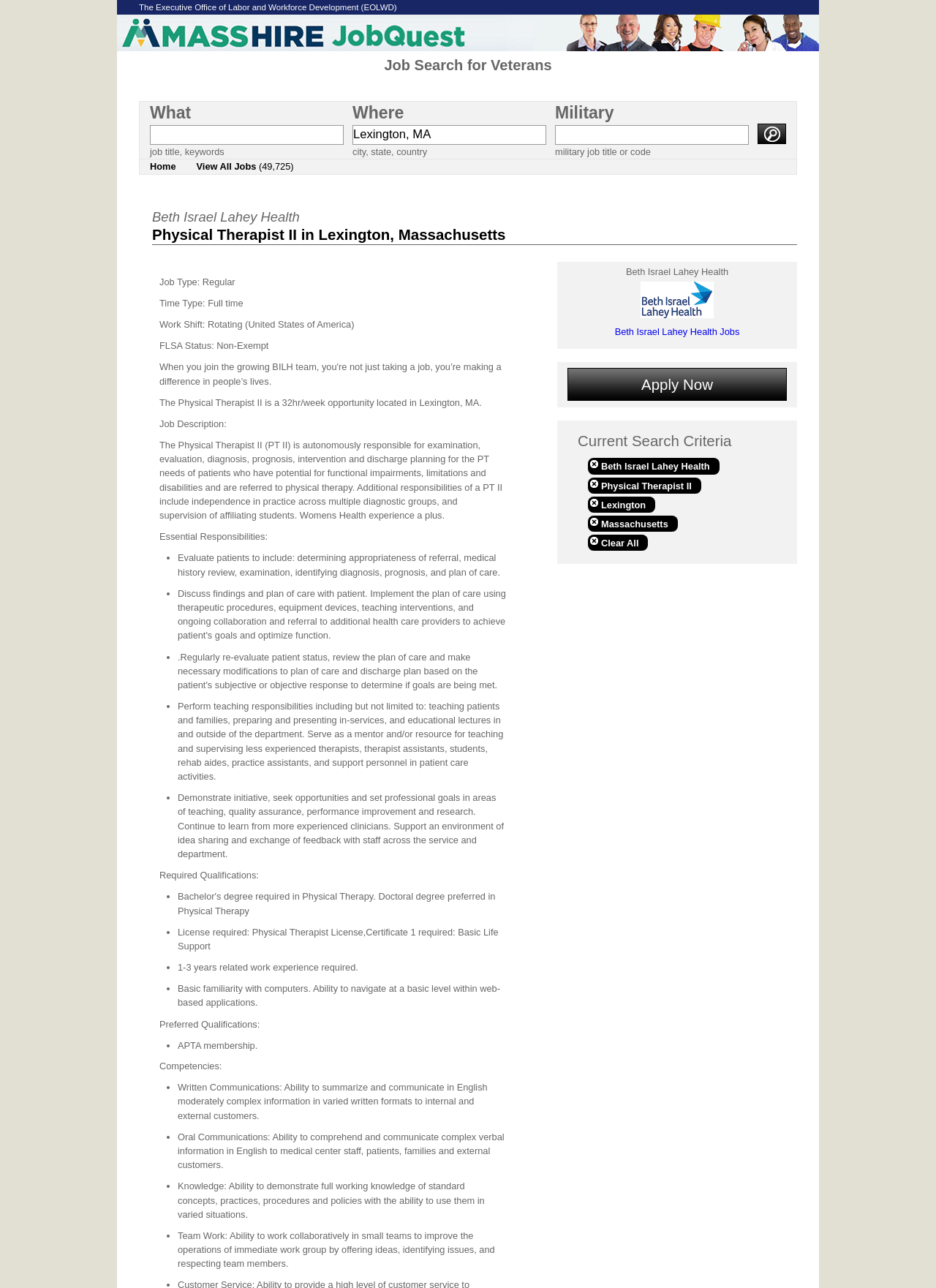Reply to the question below using a single word or brief phrase:
What is the job title of the job posting?

Physical Therapist II